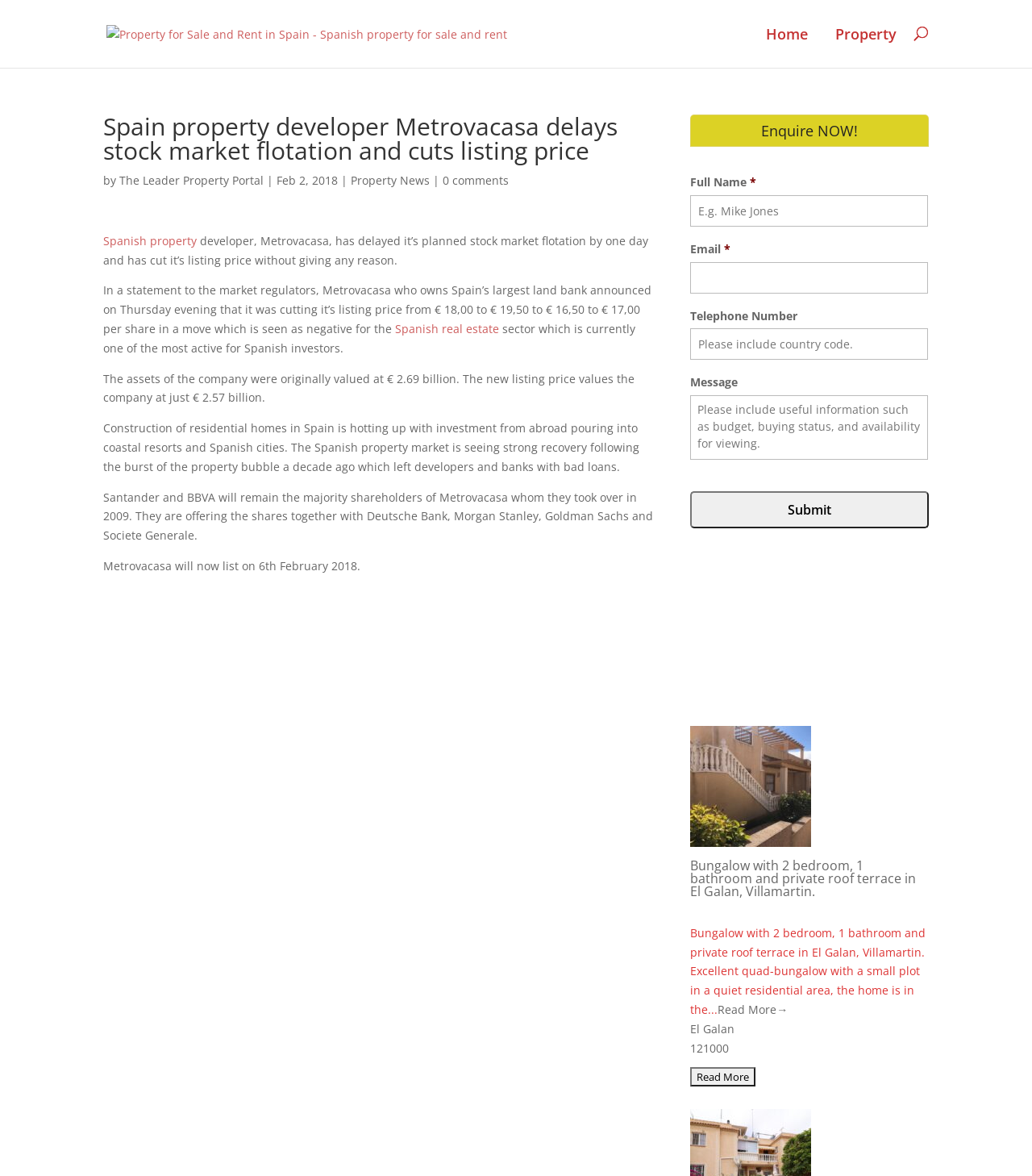Identify the bounding box coordinates of the clickable region to carry out the given instruction: "Search for properties".

[0.1, 0.0, 0.9, 0.001]